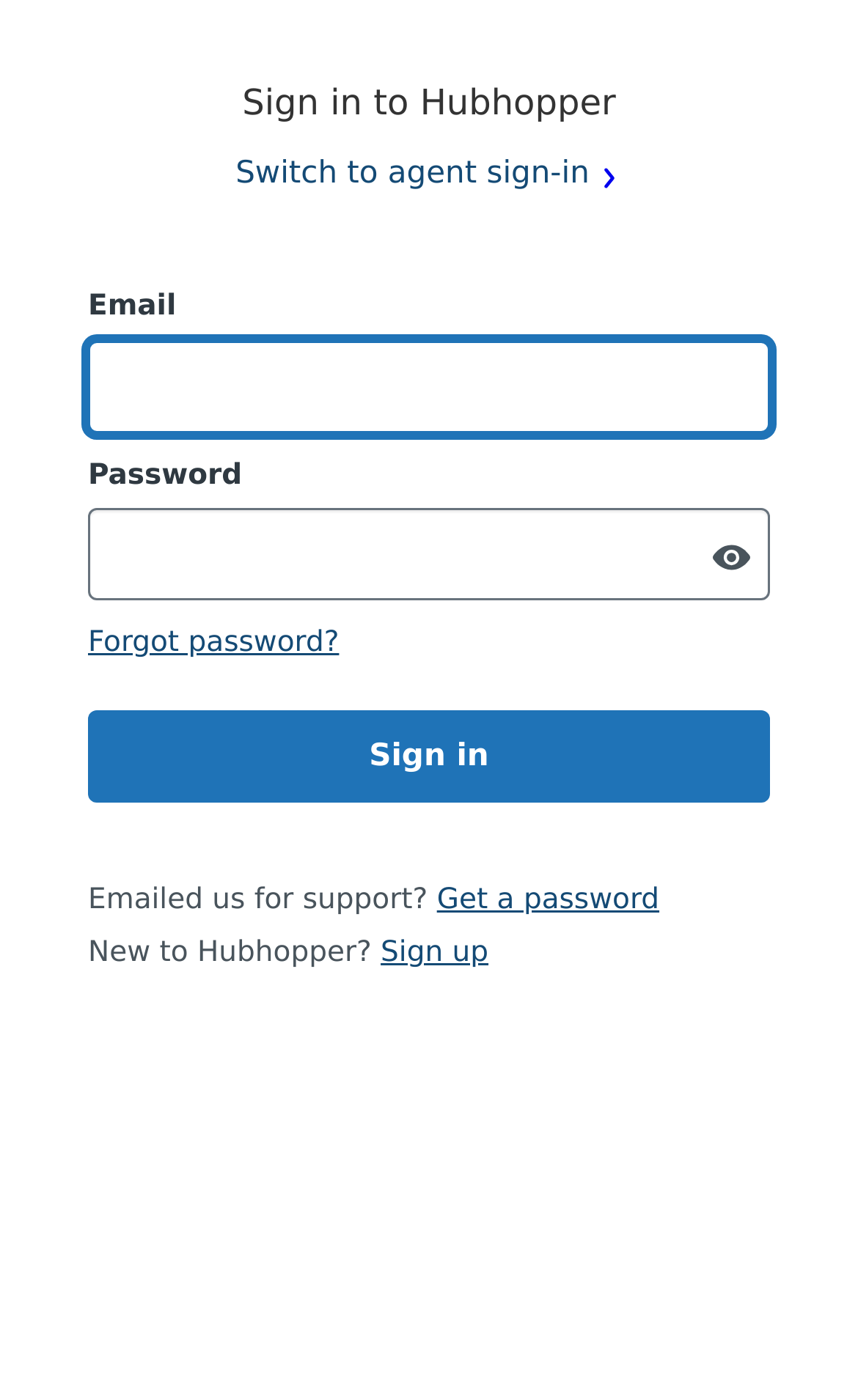Find the bounding box coordinates of the element's region that should be clicked in order to follow the given instruction: "Click sign up". The coordinates should consist of four float numbers between 0 and 1, i.e., [left, top, right, bottom].

[0.444, 0.669, 0.569, 0.693]